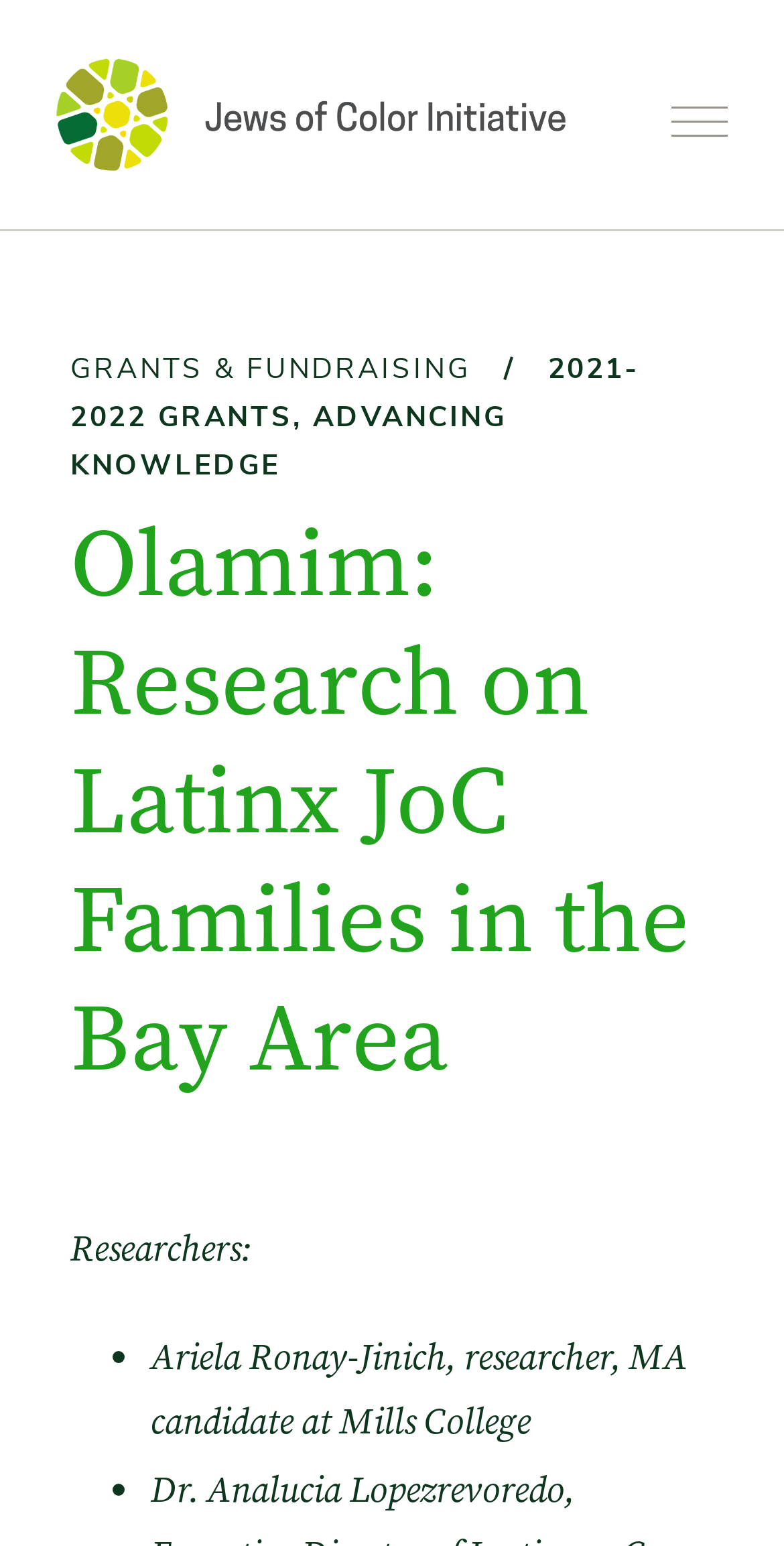What is the type of degree Ariela Ronay-Jinich is a candidate for?
Kindly answer the question with as much detail as you can.

The question asks for the type of degree Ariela Ronay-Jinich is a candidate for, which can be found in the static text element that says 'Ariela Ronay-Jinich, researcher, MA candidate at Mills College', where 'MA' is mentioned as the type of degree.